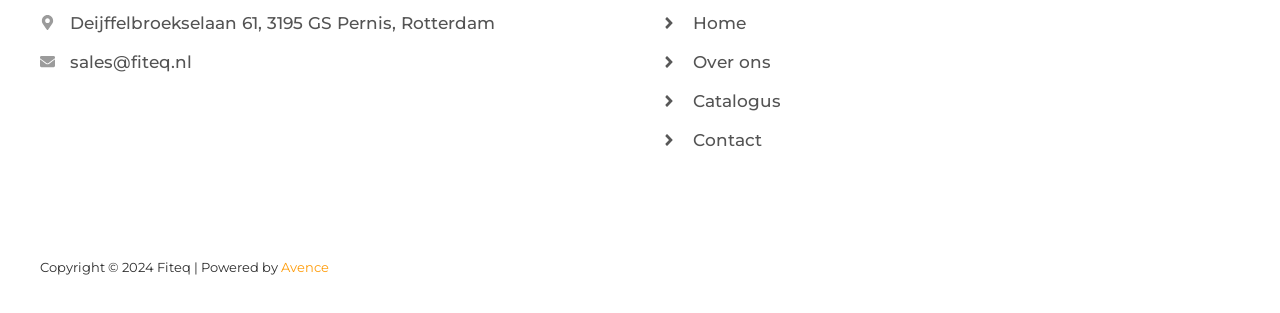Please reply with a single word or brief phrase to the question: 
What is the email address of Fiteq?

sales@fiteq.nl